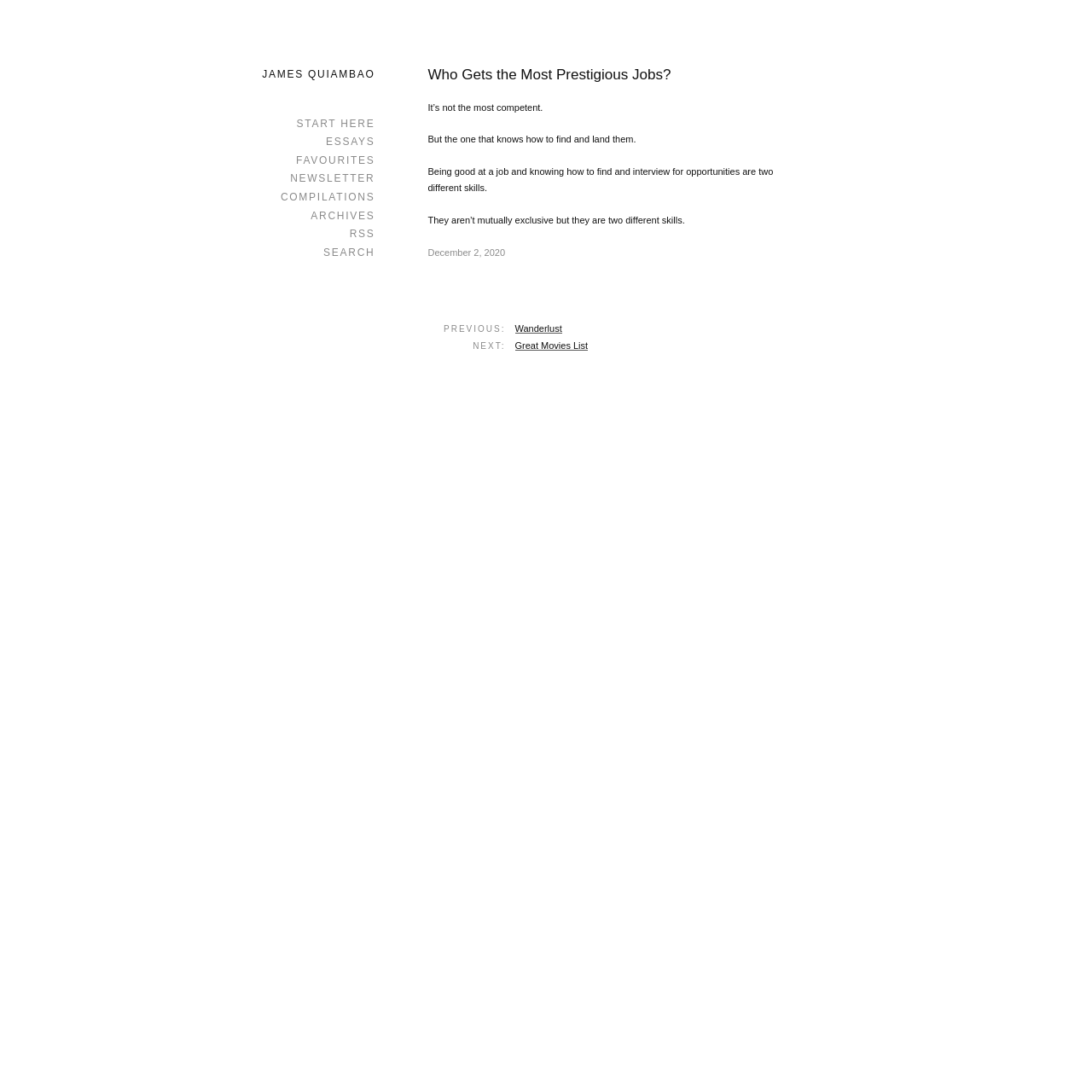Please determine the bounding box coordinates of the element's region to click for the following instruction: "read the next article".

[0.471, 0.312, 0.538, 0.321]